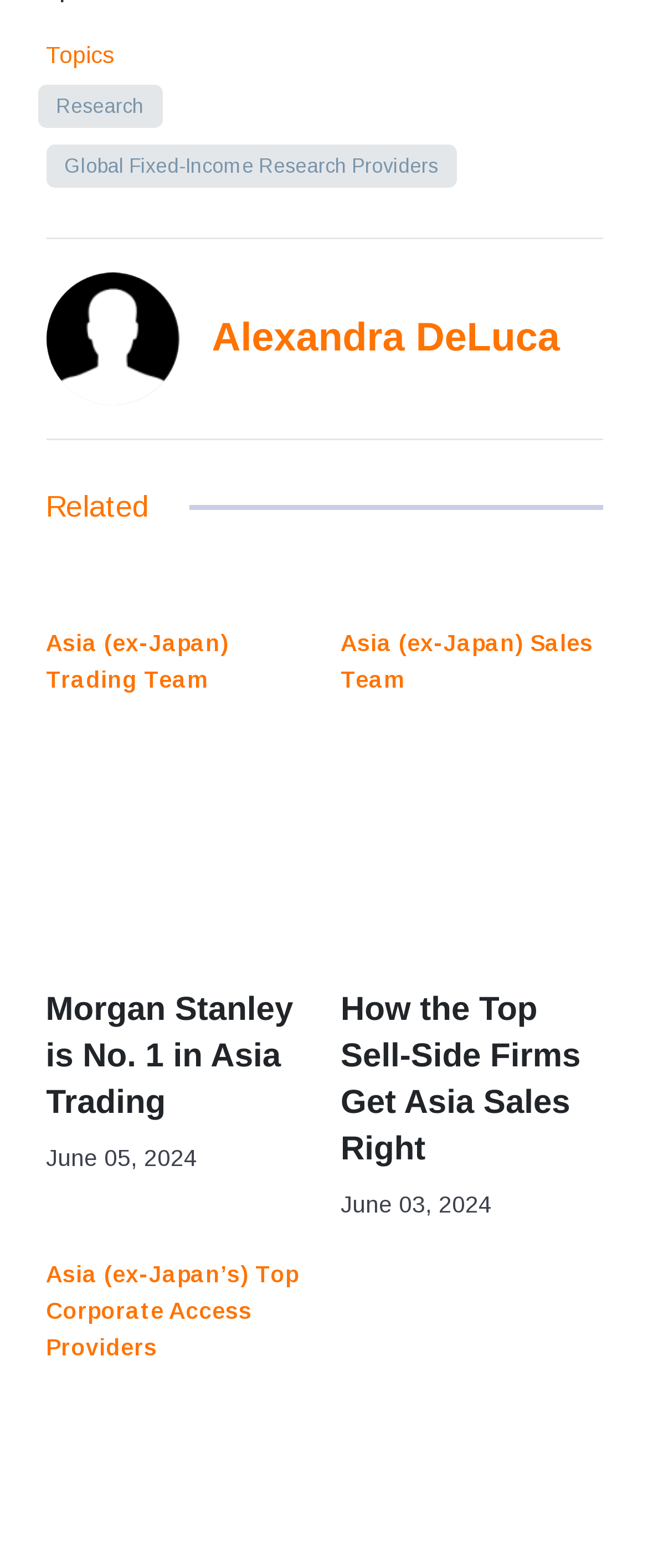Please locate the bounding box coordinates of the element's region that needs to be clicked to follow the instruction: "Check Asia (ex-Japan) Sales Team". The bounding box coordinates should be provided as four float numbers between 0 and 1, i.e., [left, top, right, bottom].

[0.526, 0.401, 0.915, 0.442]